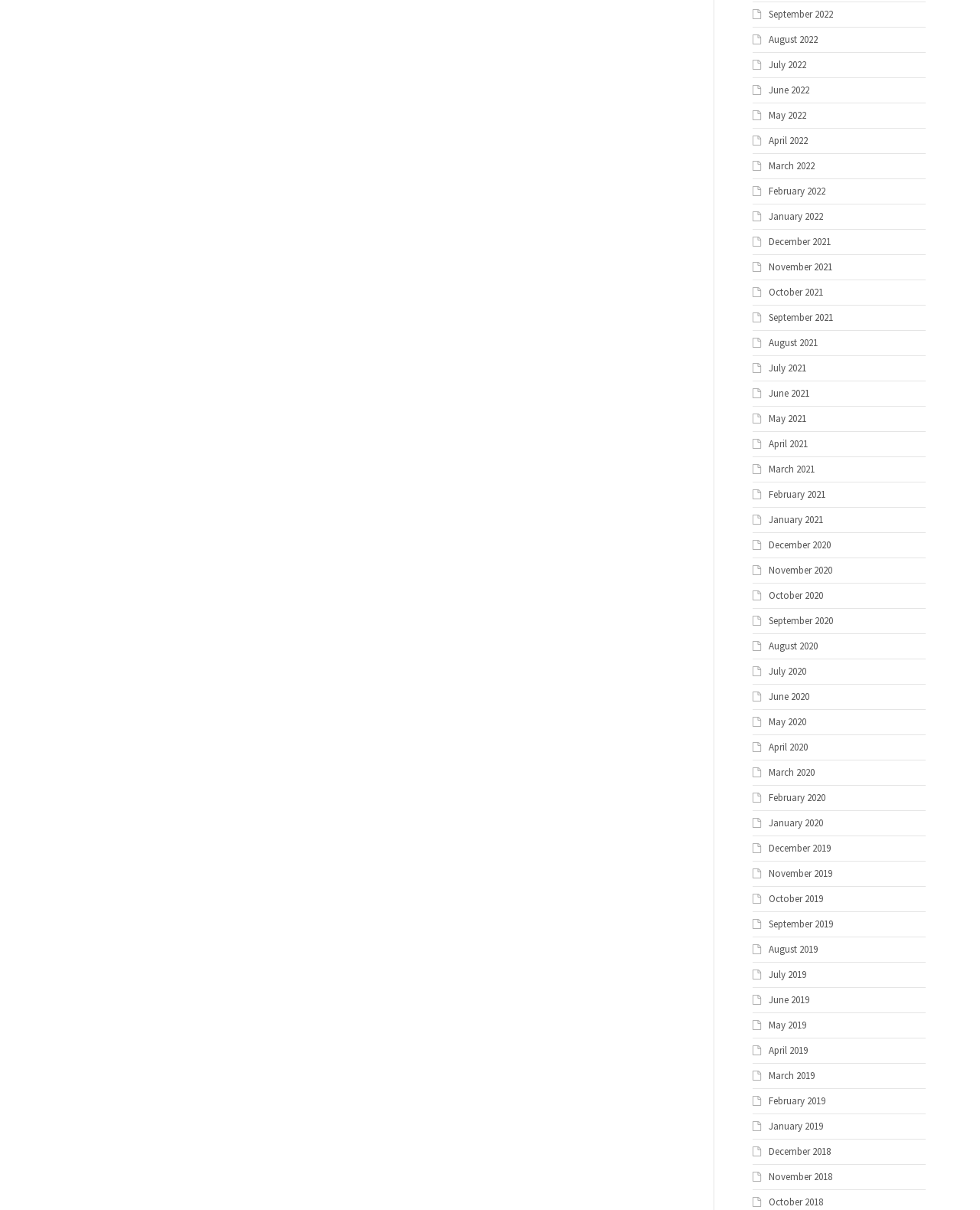How many months are listed in total?
We need a detailed and meticulous answer to the question.

I counted the number of links in the list, and there are 36 months listed, ranging from December 2018 to September 2022.